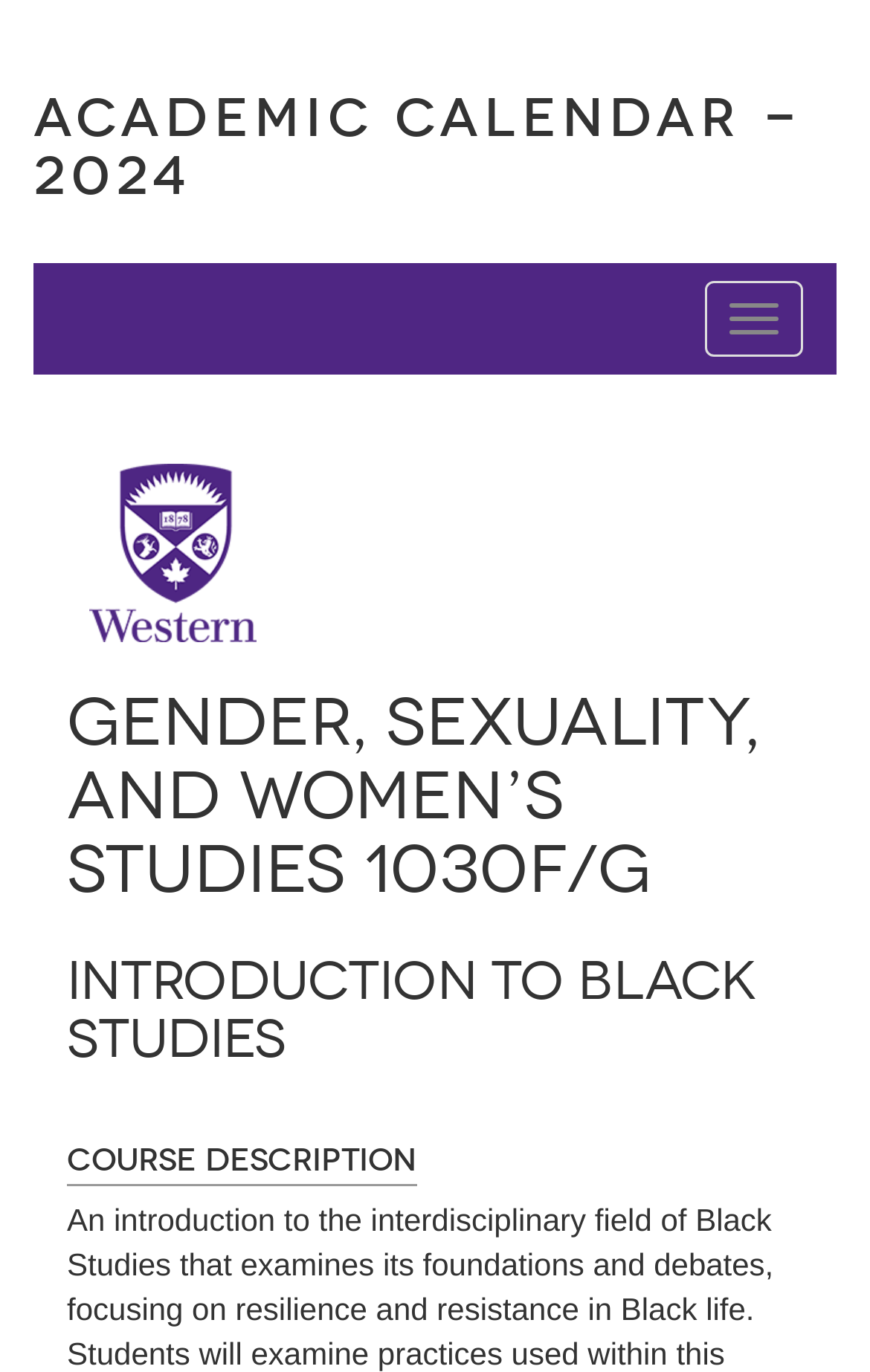What is the purpose of the button?
Please give a well-detailed answer to the question.

The button element with the text 'Toggle navigation' and the attribute 'expanded: False' implies that its purpose is to toggle the navigation menu.